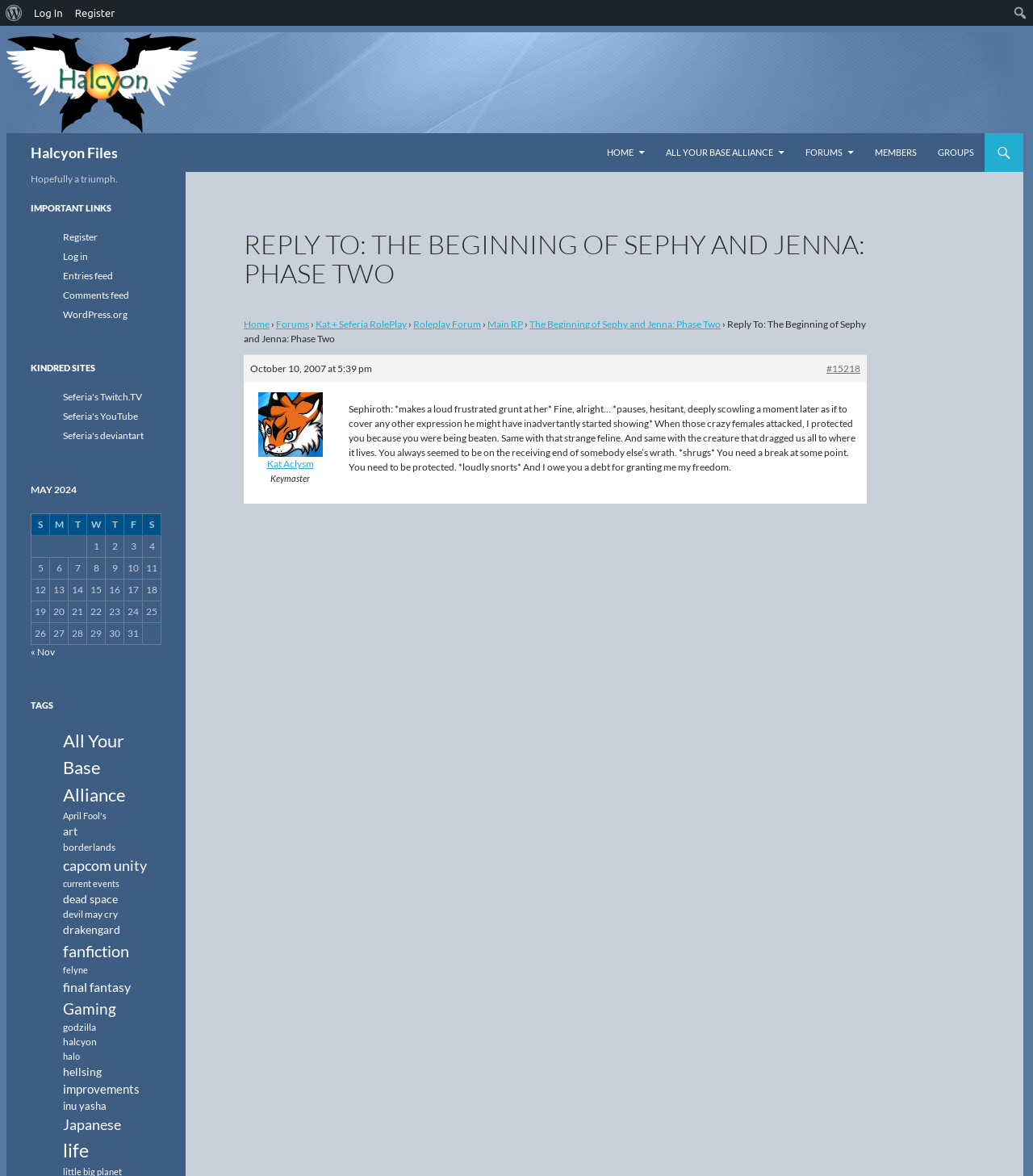Identify the bounding box coordinates of the element to click to follow this instruction: 'Log in to the forum'. Ensure the coordinates are four float values between 0 and 1, provided as [left, top, right, bottom].

[0.027, 0.0, 0.067, 0.022]